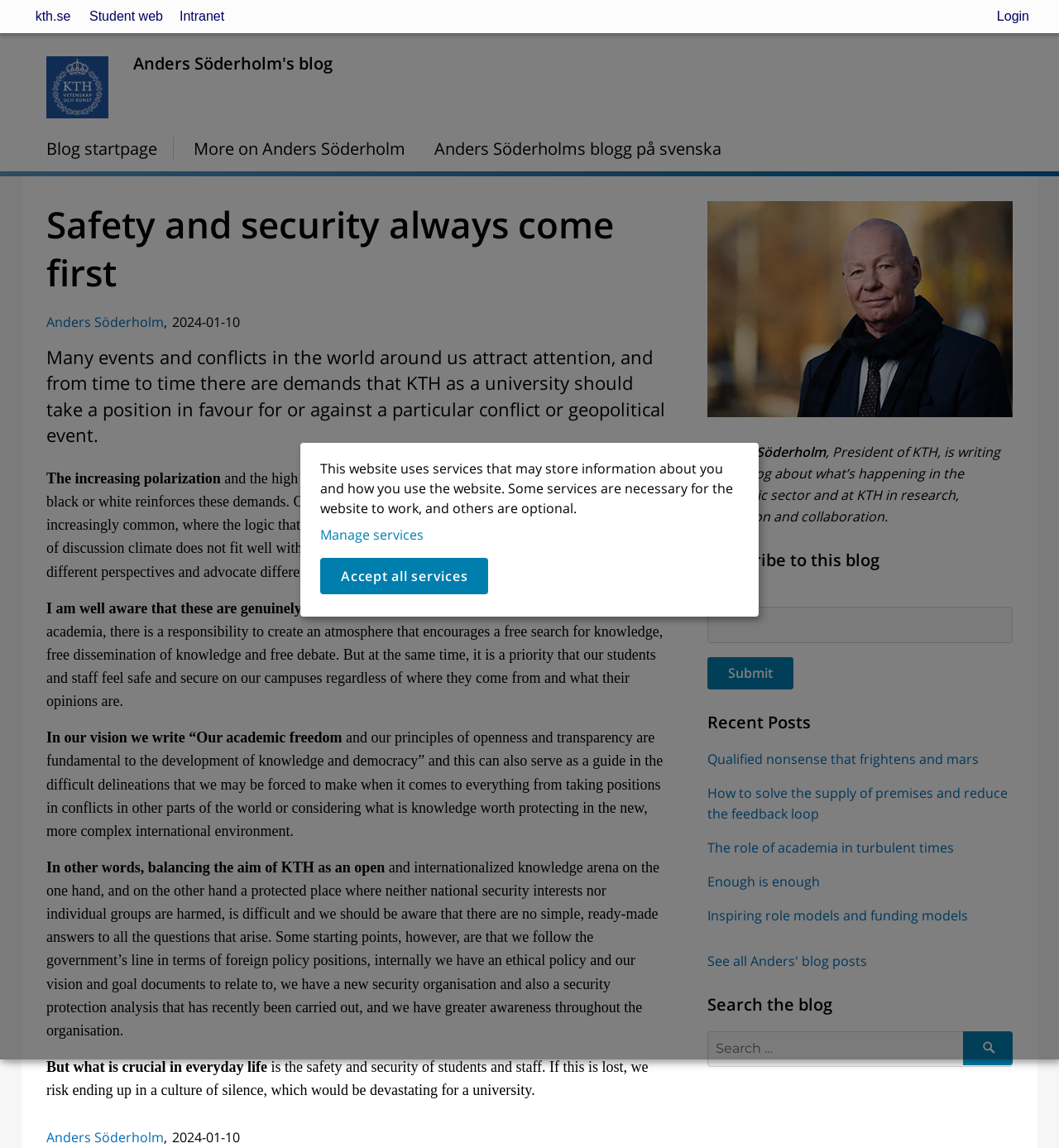Please provide a detailed answer to the question below by examining the image:
What is the purpose of the textbox?

I determined the answer by looking at the textbox's label 'Email*' and the surrounding text 'Subscribe to this blog' which suggests that the purpose of the textbox is to input an email address for subscription.